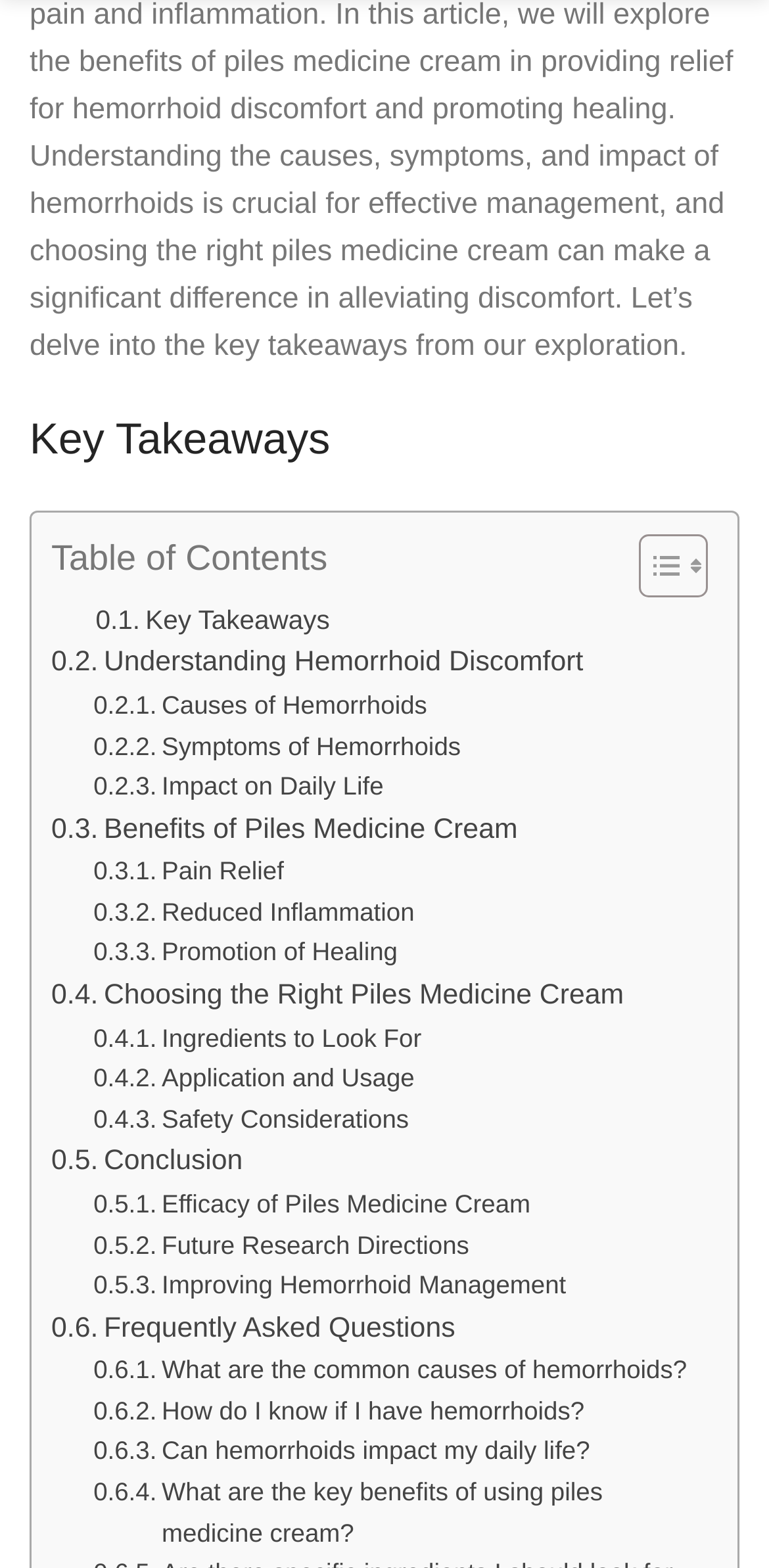Provide your answer to the question using just one word or phrase: What is the main topic of this webpage?

Hemorrhoids